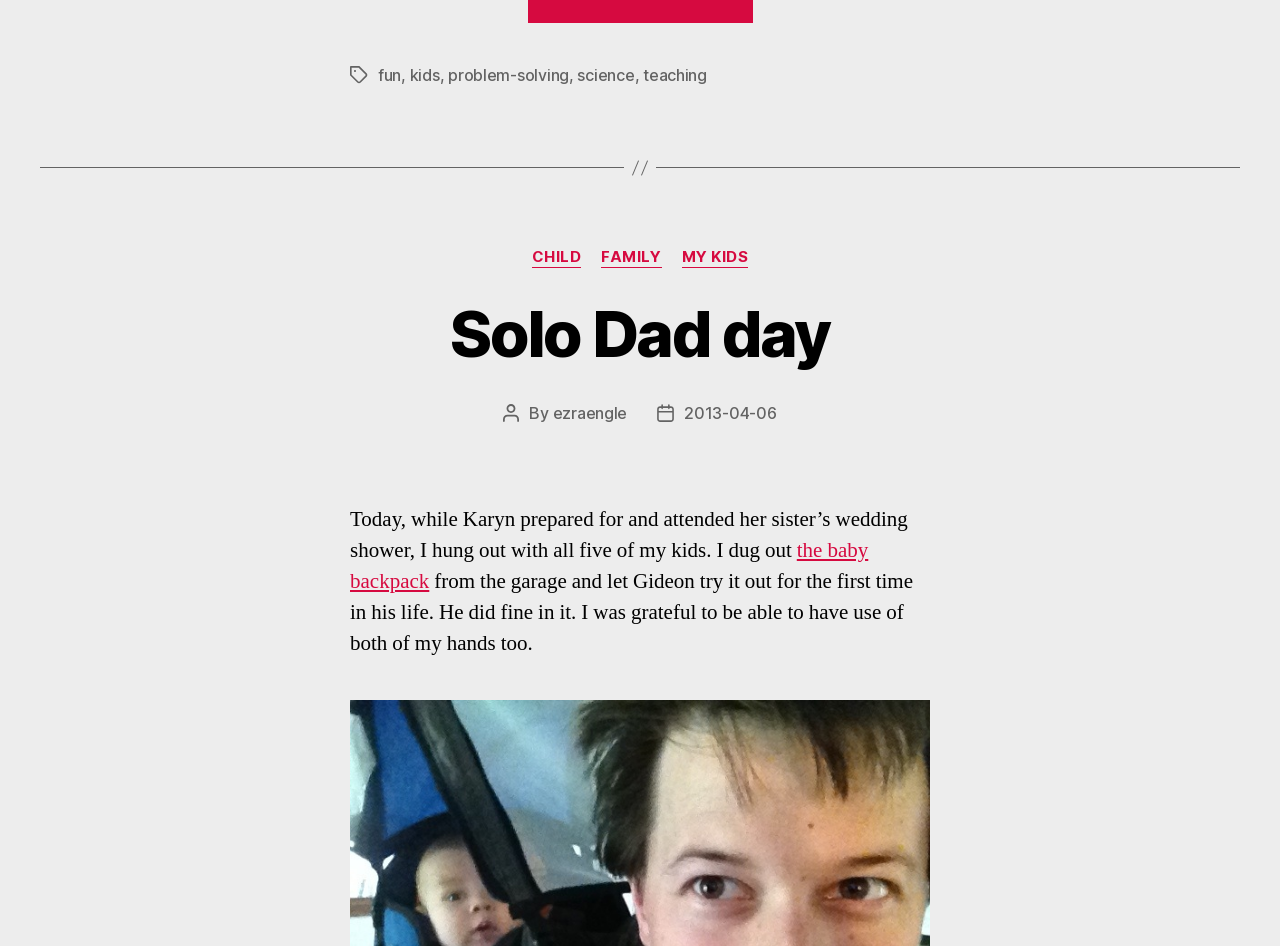What is the date of the post?
Give a detailed and exhaustive answer to the question.

The date of the post is mentioned as '2013-04-06' next to the 'Post date' text.